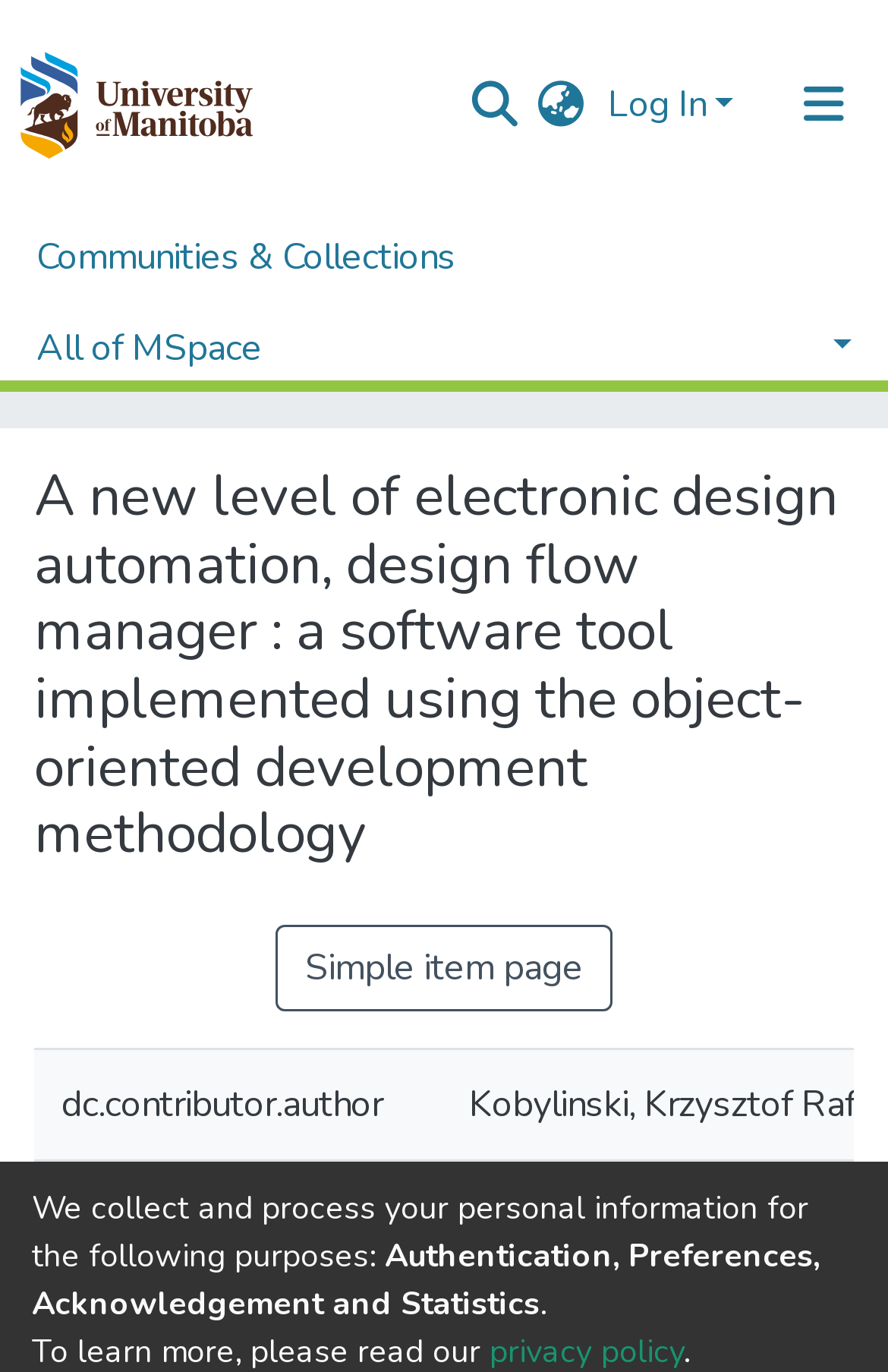Please locate the UI element described by "aria-label="Language switch" title="Language switch"" and provide its bounding box coordinates.

[0.59, 0.056, 0.674, 0.096]